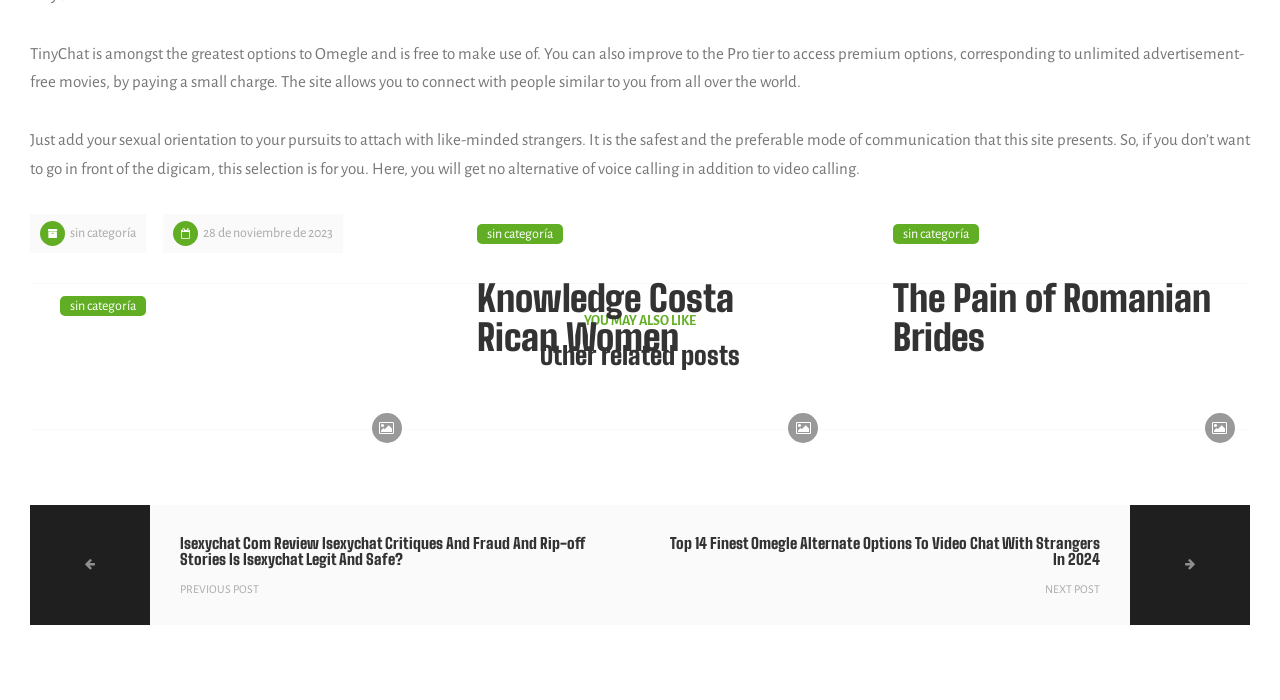Given the description of a UI element: "Sin categoría", identify the bounding box coordinates of the matching element in the webpage screenshot.

[0.055, 0.323, 0.106, 0.343]